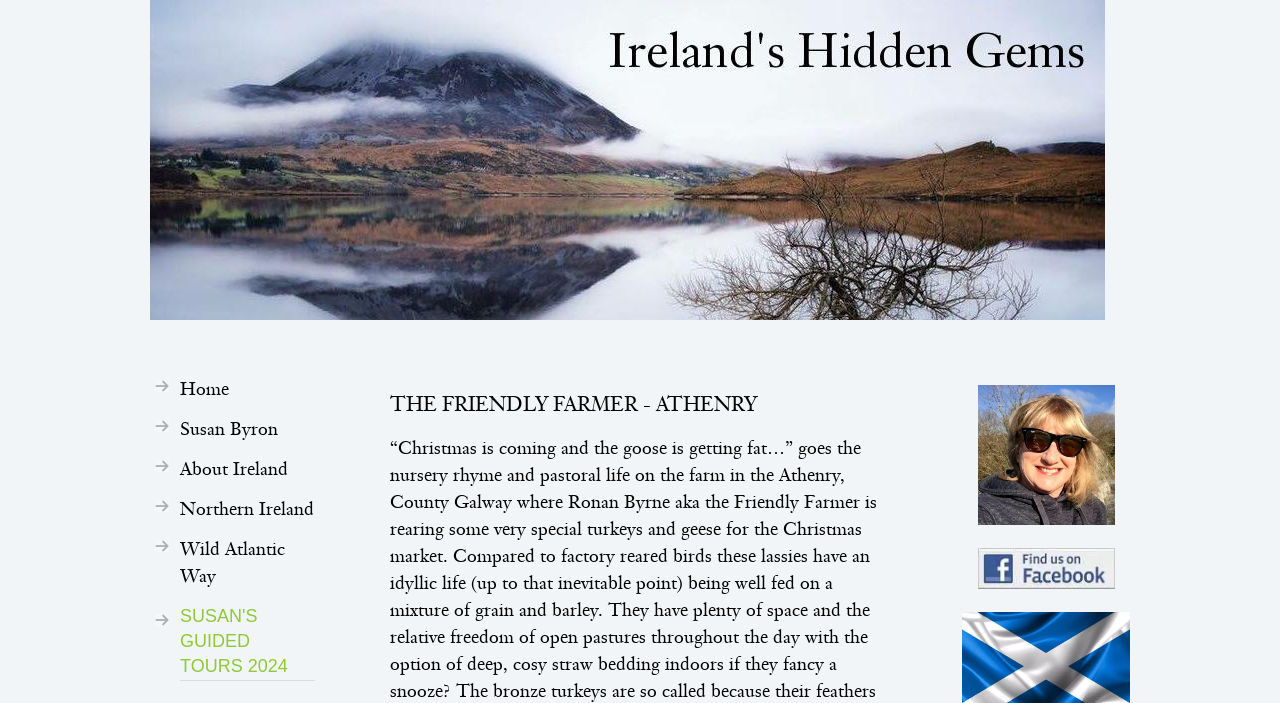Respond to the question below with a single word or phrase:
What is the name of the farmer?

Susan Byron